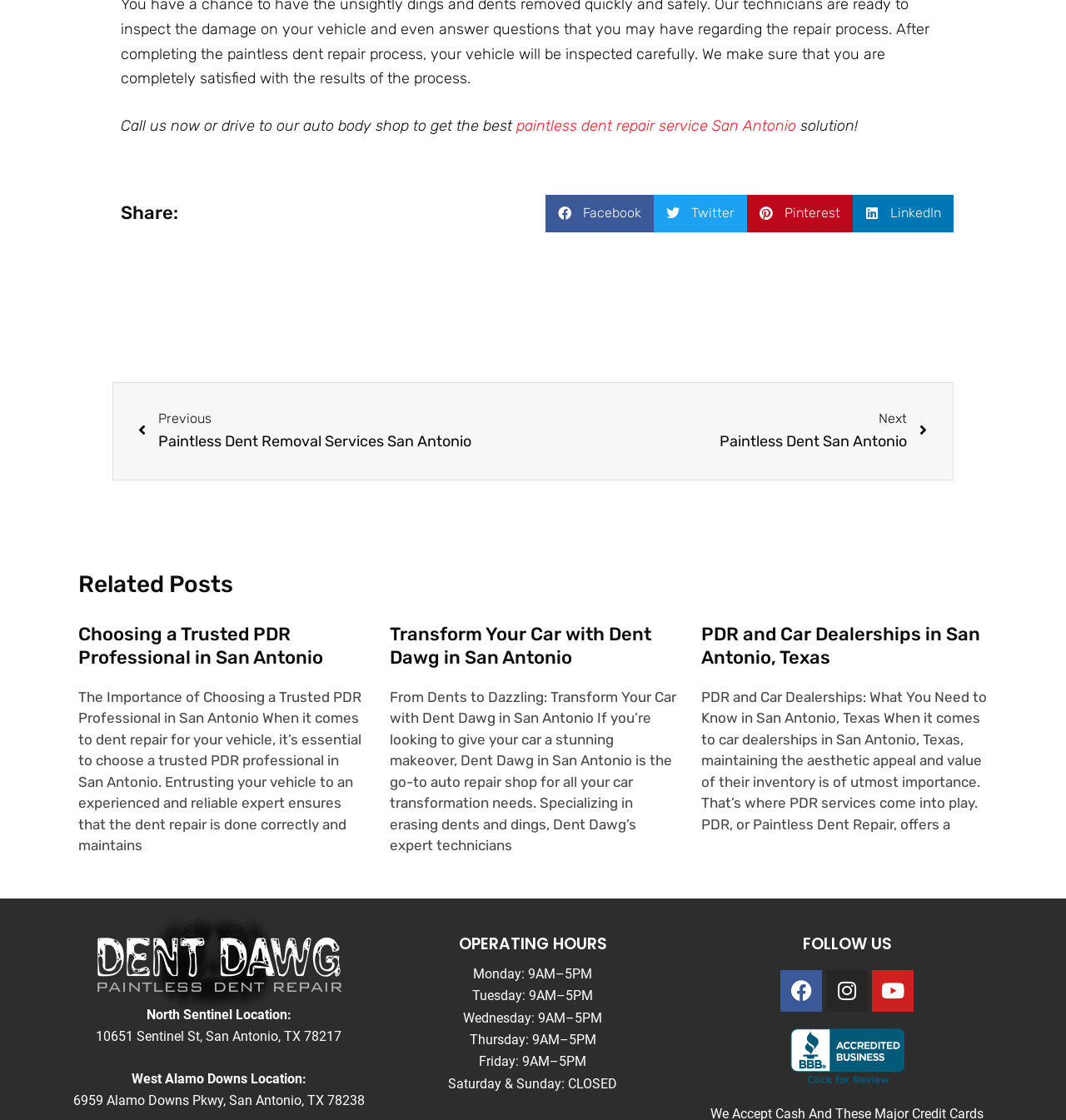Predict the bounding box coordinates of the area that should be clicked to accomplish the following instruction: "Get the address of the North Sentinel location". The bounding box coordinates should consist of four float numbers between 0 and 1, i.e., [left, top, right, bottom].

[0.137, 0.899, 0.273, 0.913]